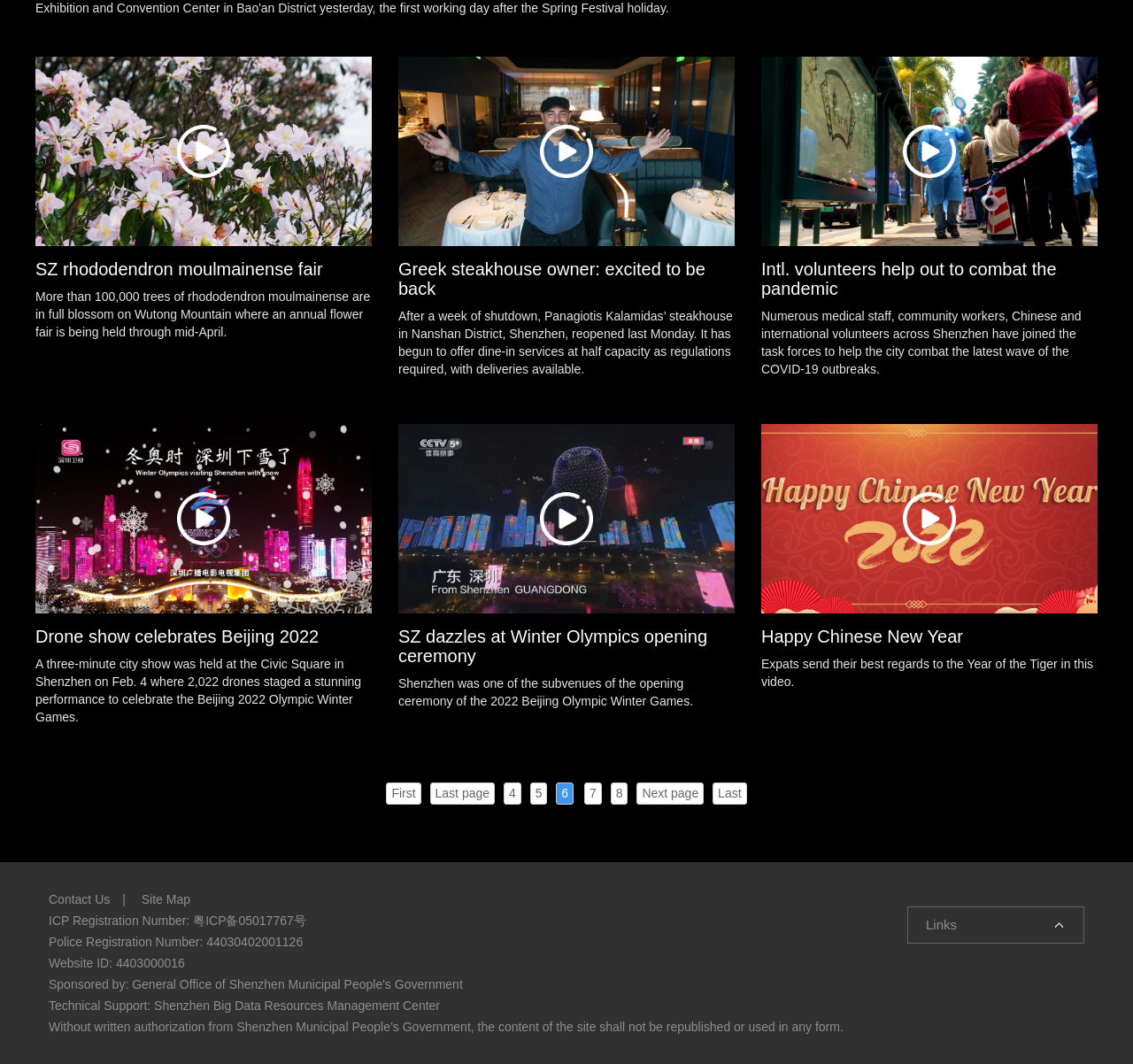Locate the bounding box coordinates for the element described below: "7". The coordinates must be four float values between 0 and 1, formatted as [left, top, right, bottom].

[0.516, 0.736, 0.531, 0.756]